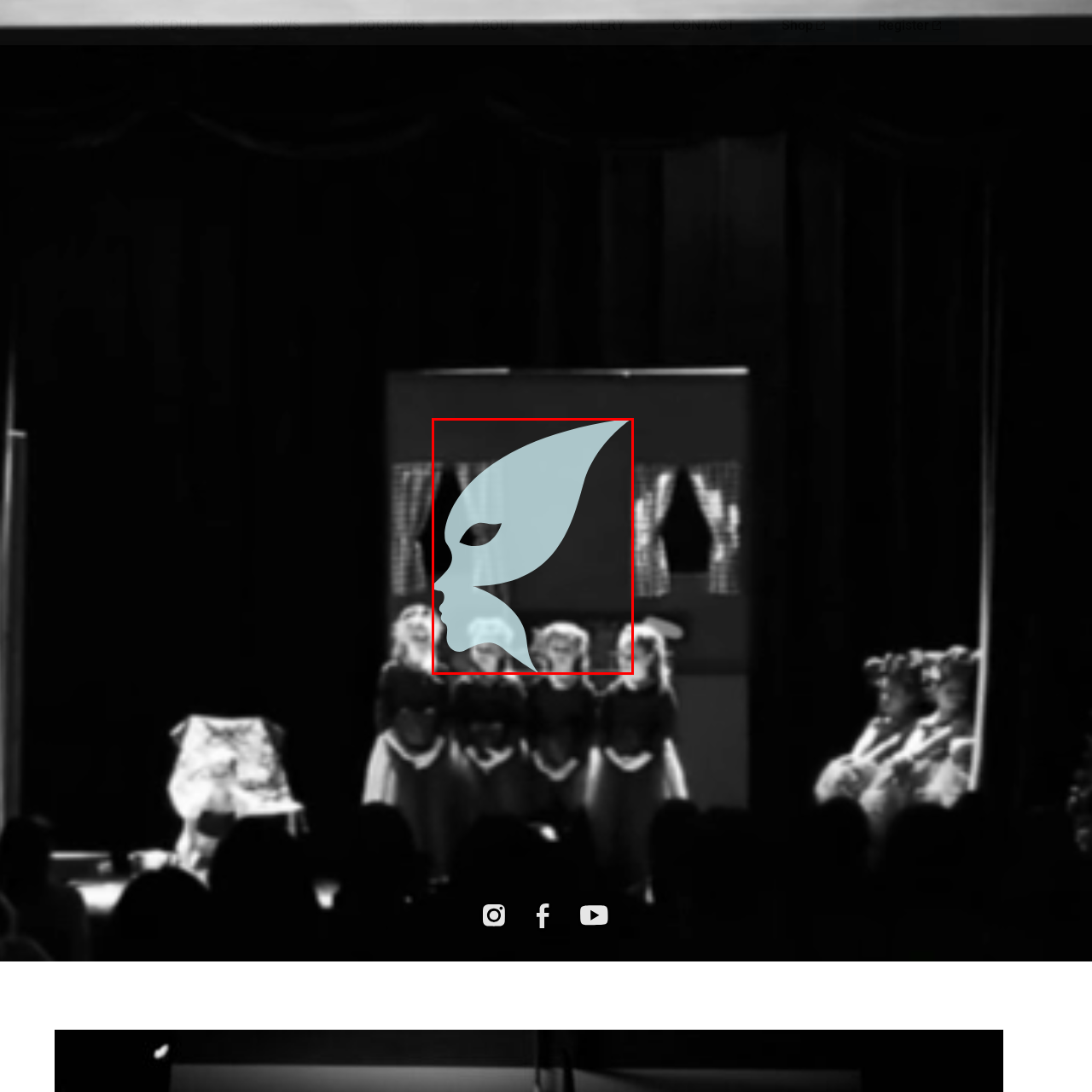What is the mood evoked by the overall aesthetic?
Analyze the image within the red bounding box and respond to the question with a detailed answer derived from the visual content.

The caption states that the overall aesthetic evokes a sense of sophistication, making it an eye-catching element possibly featured in a gallery or promotional material related to art or performance.